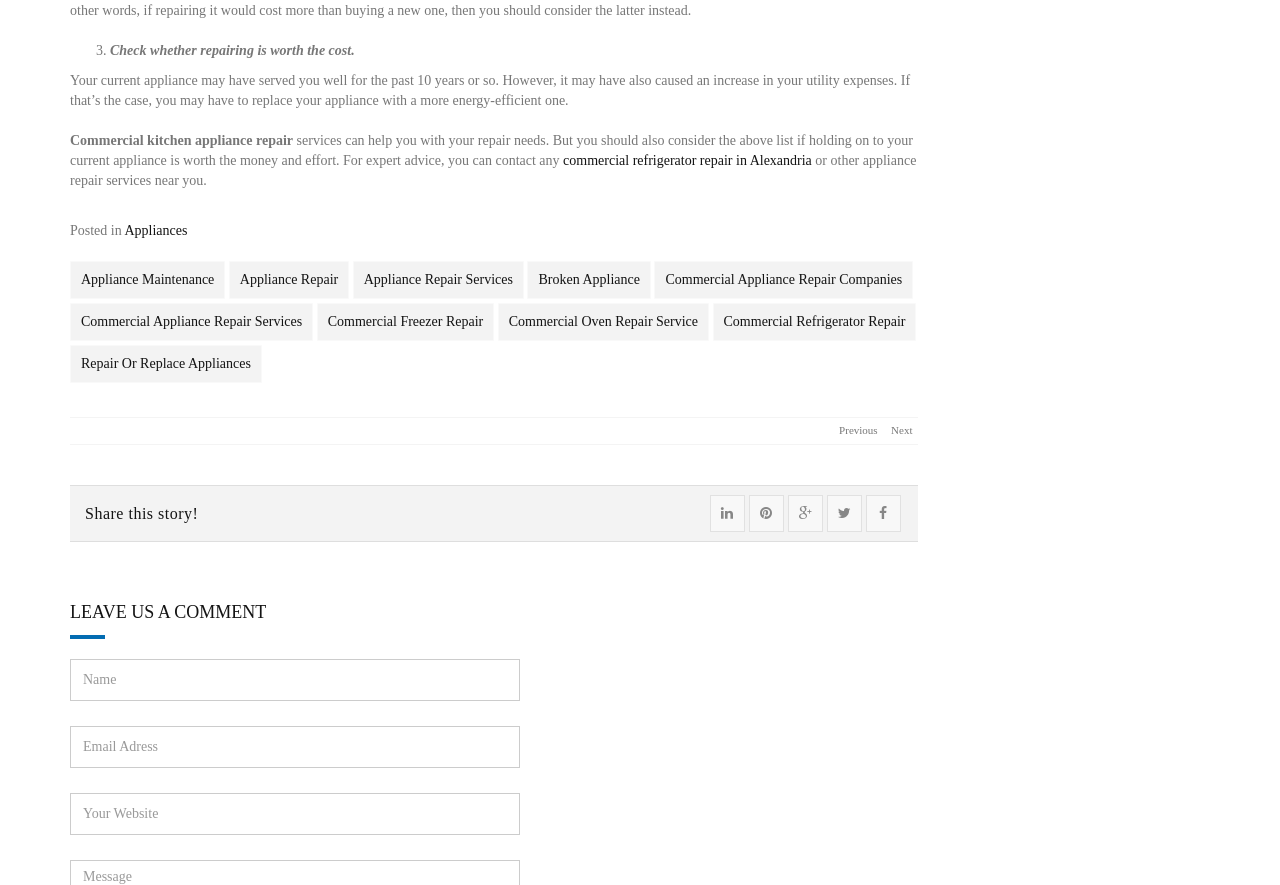Specify the bounding box coordinates for the region that must be clicked to perform the given instruction: "Click on 'commercial refrigerator repair in Alexandria'".

[0.44, 0.173, 0.634, 0.19]